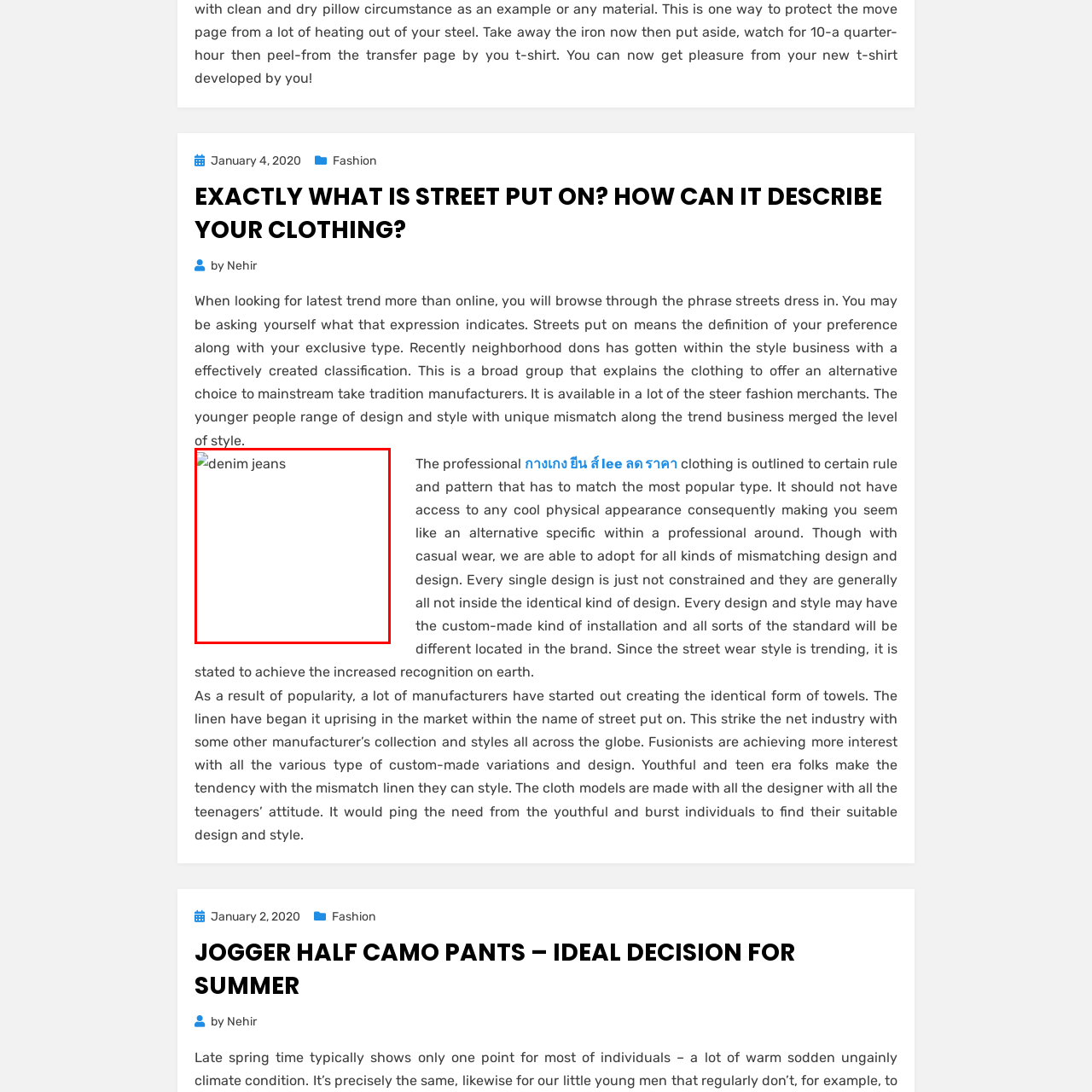Refer to the section enclosed in the red box, What demographic is this style of denim jeans likely to appeal to? Please answer briefly with a single word or phrase.

Younger audience